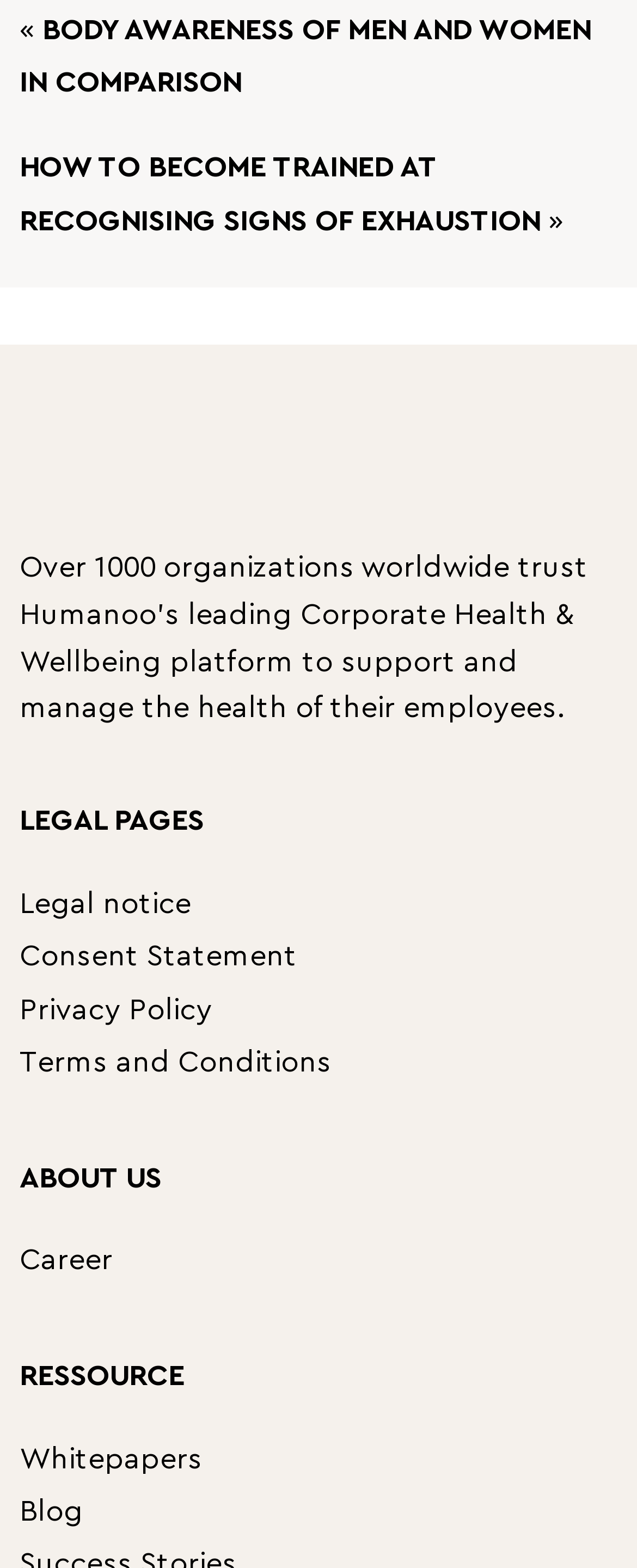Could you highlight the region that needs to be clicked to execute the instruction: "Read about body awareness of men and women in comparison"?

[0.031, 0.009, 0.928, 0.061]